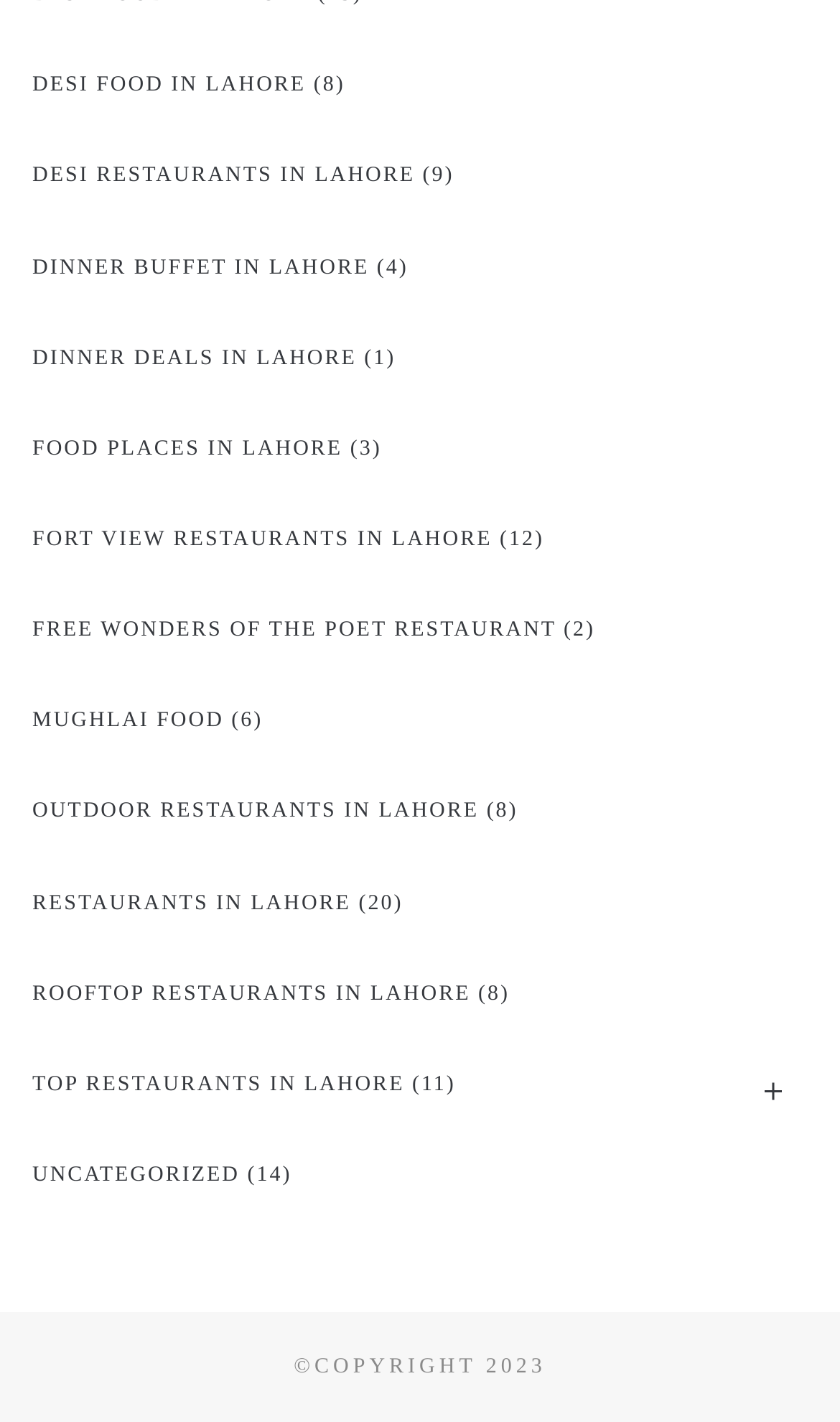Identify the bounding box for the UI element specified in this description: "Restaurants in Lahore". The coordinates must be four float numbers between 0 and 1, formatted as [left, top, right, bottom].

[0.038, 0.627, 0.418, 0.643]